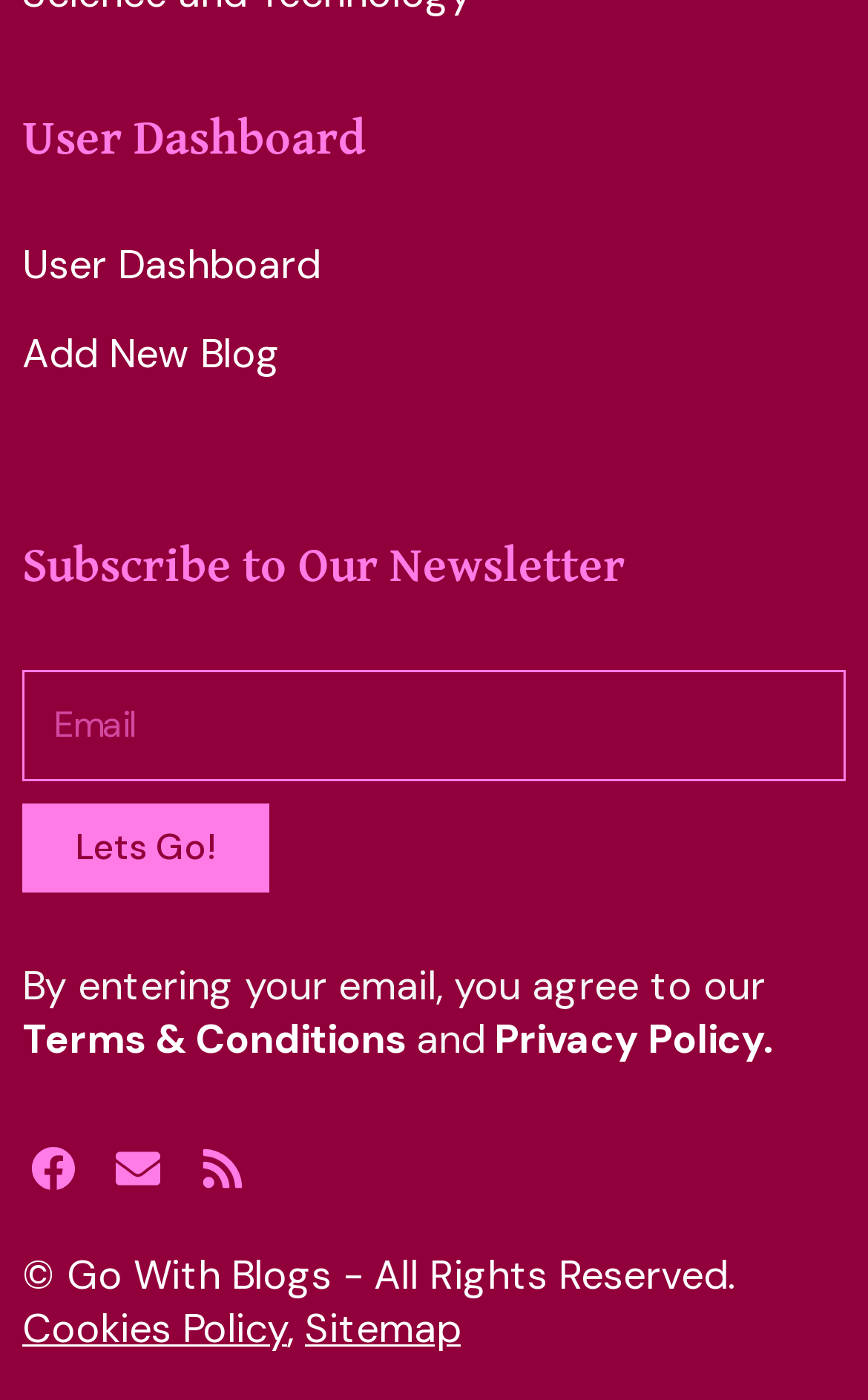Please specify the bounding box coordinates of the clickable region necessary for completing the following instruction: "Click on 'Add New Blog'". The coordinates must consist of four float numbers between 0 and 1, i.e., [left, top, right, bottom].

[0.026, 0.221, 0.974, 0.285]